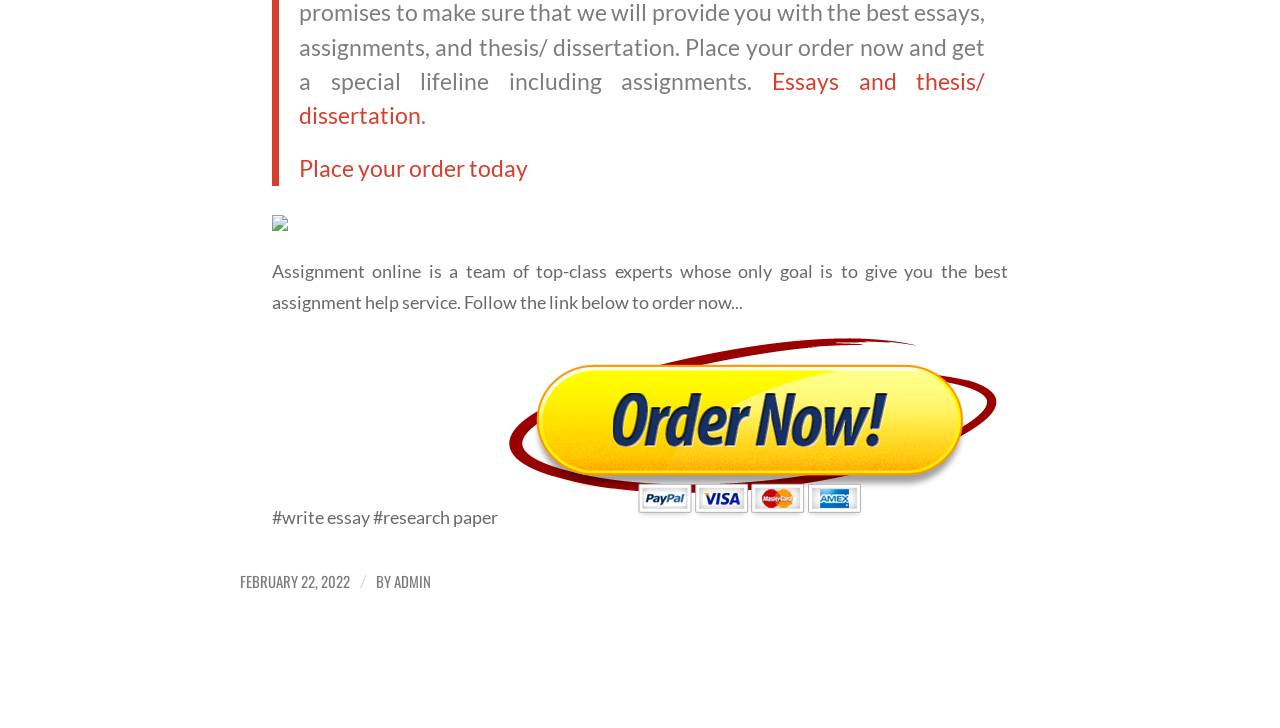Determine the bounding box coordinates of the UI element described below. Use the format (top-left x, top-left y, bottom-right x, bottom-right y) with floating point numbers between 0 and 1: Place your order today

[0.234, 0.213, 0.412, 0.25]